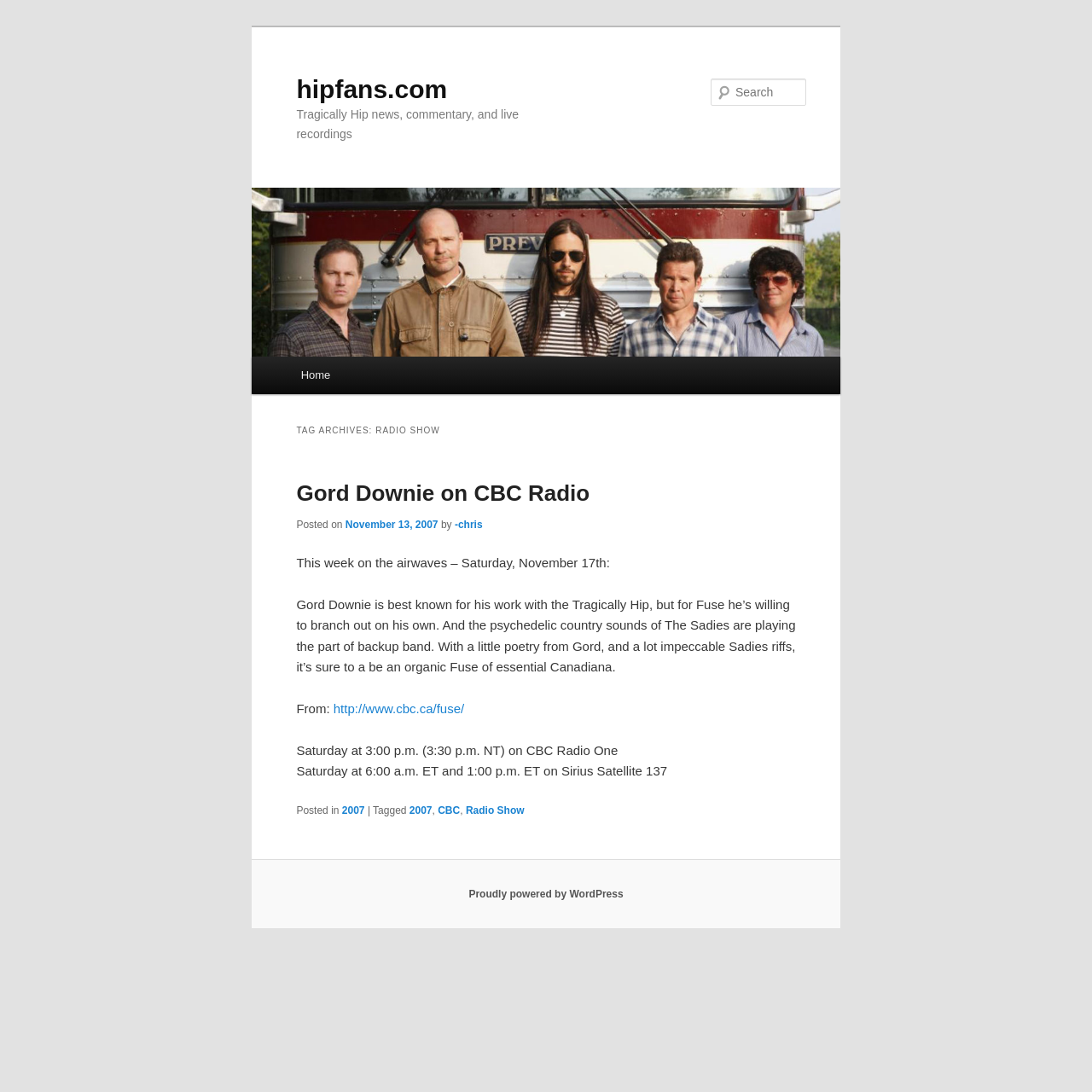Kindly determine the bounding box coordinates for the area that needs to be clicked to execute this instruction: "Read the article about Gord Downie on CBC Radio".

[0.271, 0.44, 0.54, 0.463]